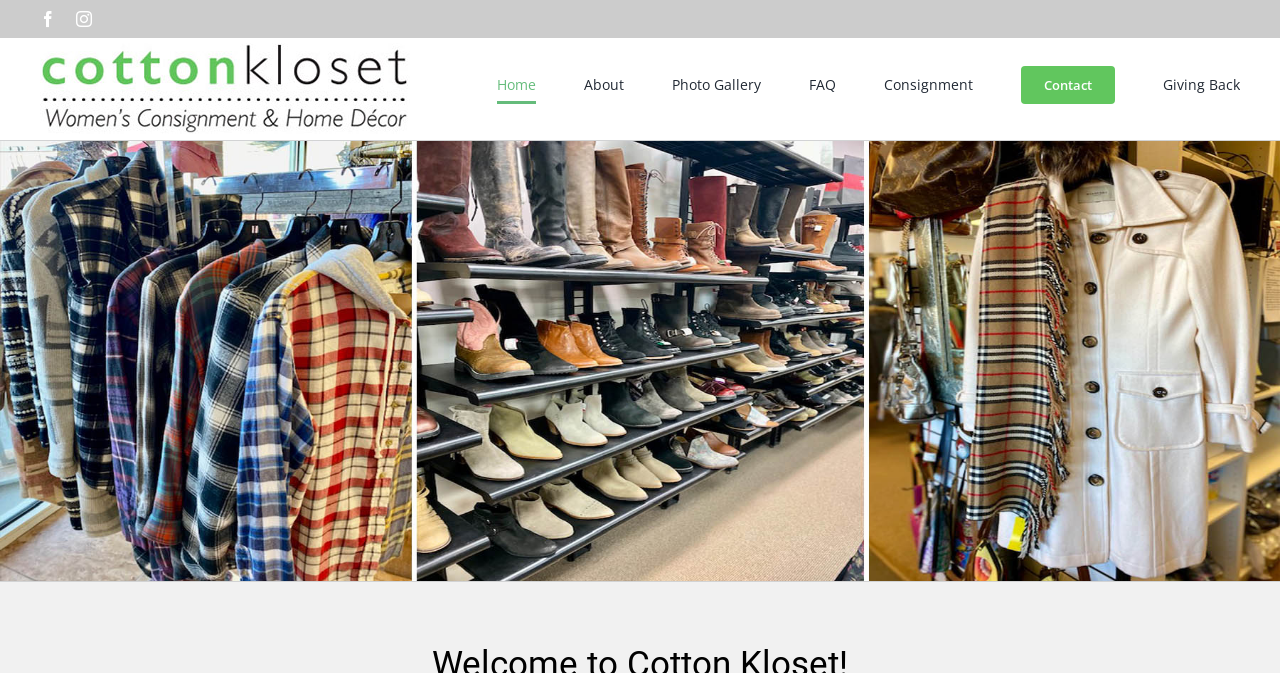Please specify the bounding box coordinates in the format (top-left x, top-left y, bottom-right x, bottom-right y), with values ranging from 0 to 1. Identify the bounding box for the UI component described as follows: alt="Cotton Kloset Logo"

[0.031, 0.064, 0.32, 0.199]